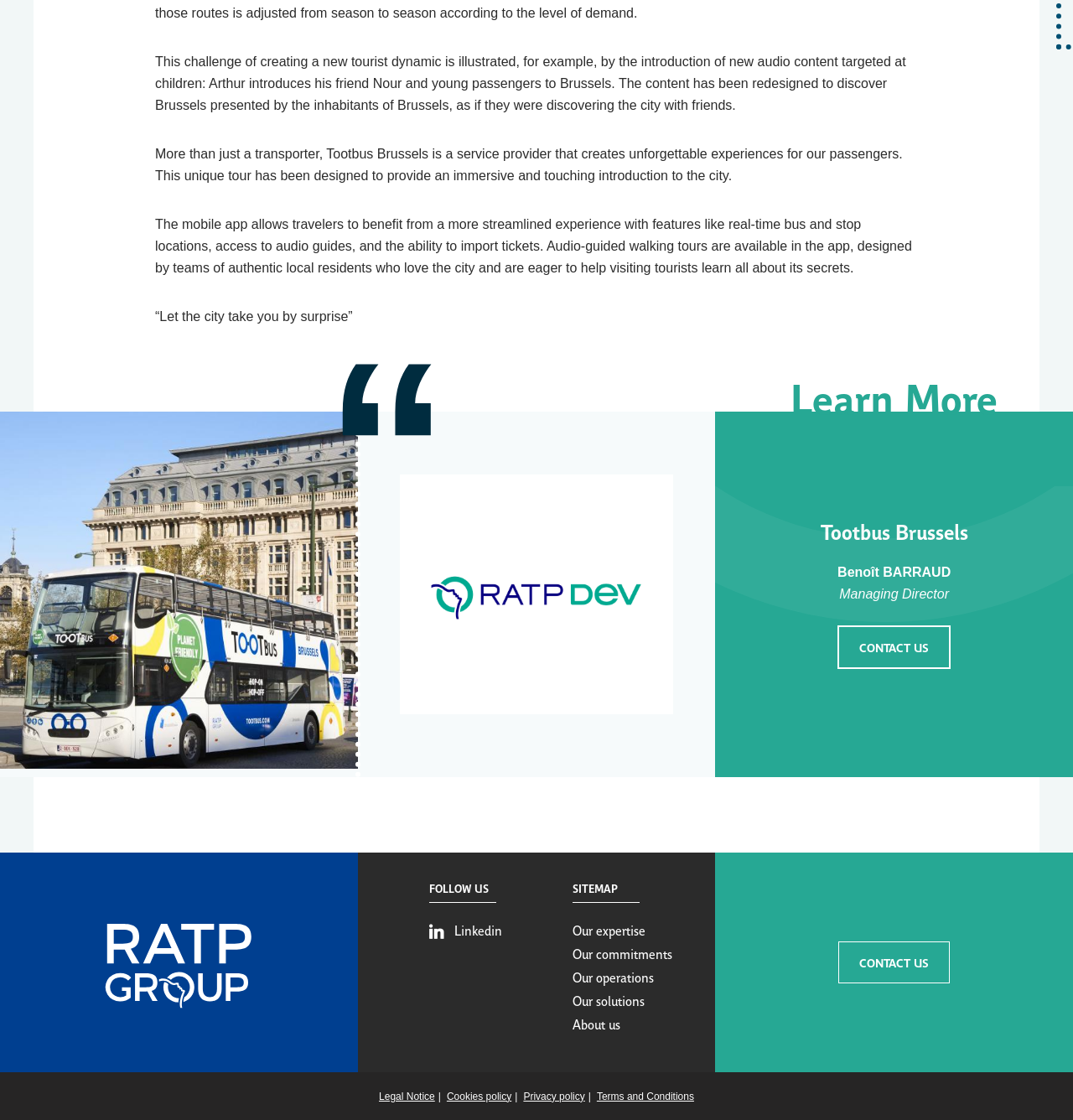Identify the bounding box coordinates for the UI element described as follows: "Cookies policy". Ensure the coordinates are four float numbers between 0 and 1, formatted as [left, top, right, bottom].

[0.416, 0.974, 0.485, 0.984]